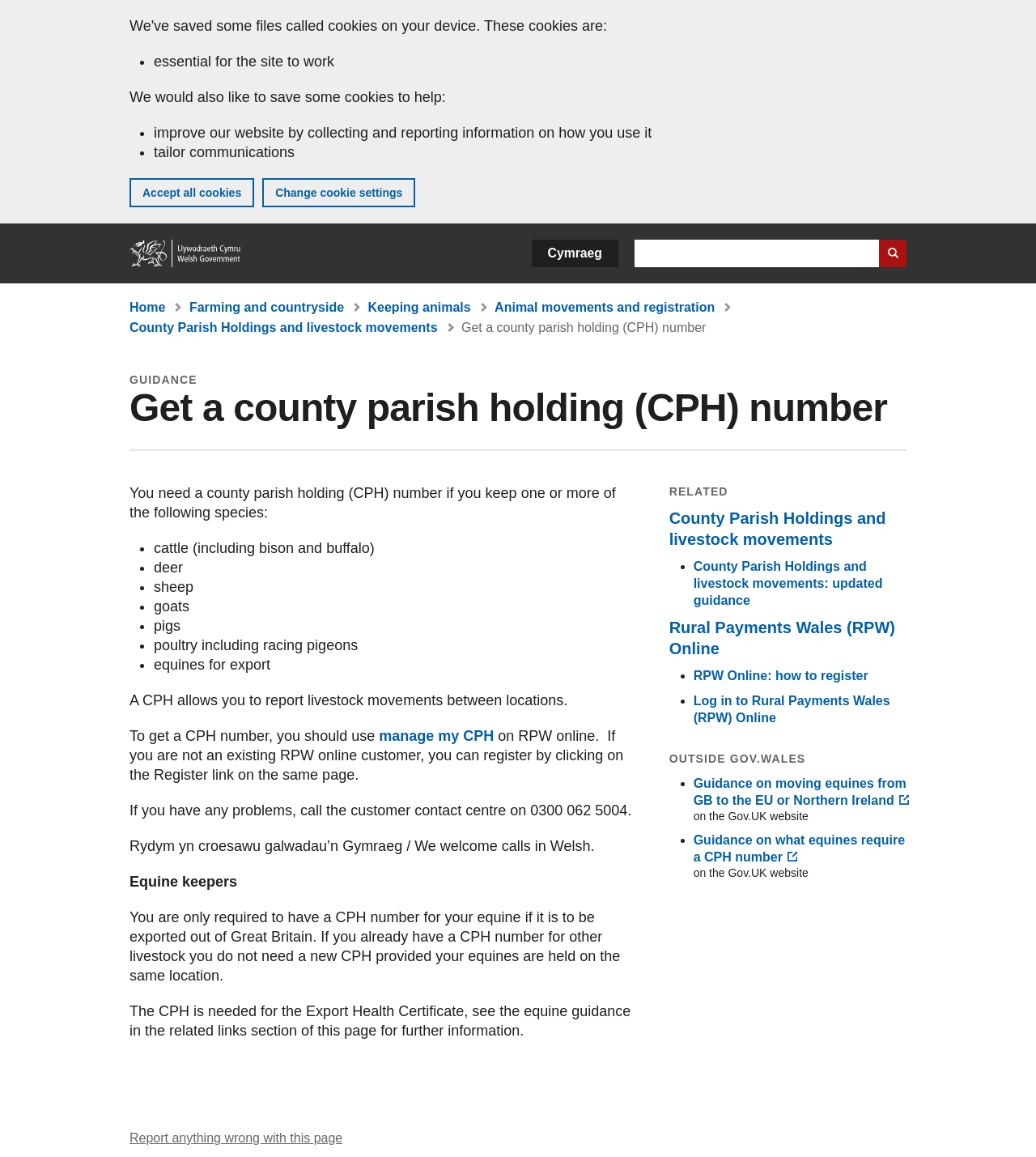Please give a one-word or short phrase response to the following question: 
How can I get a CPH number?

use RPW online